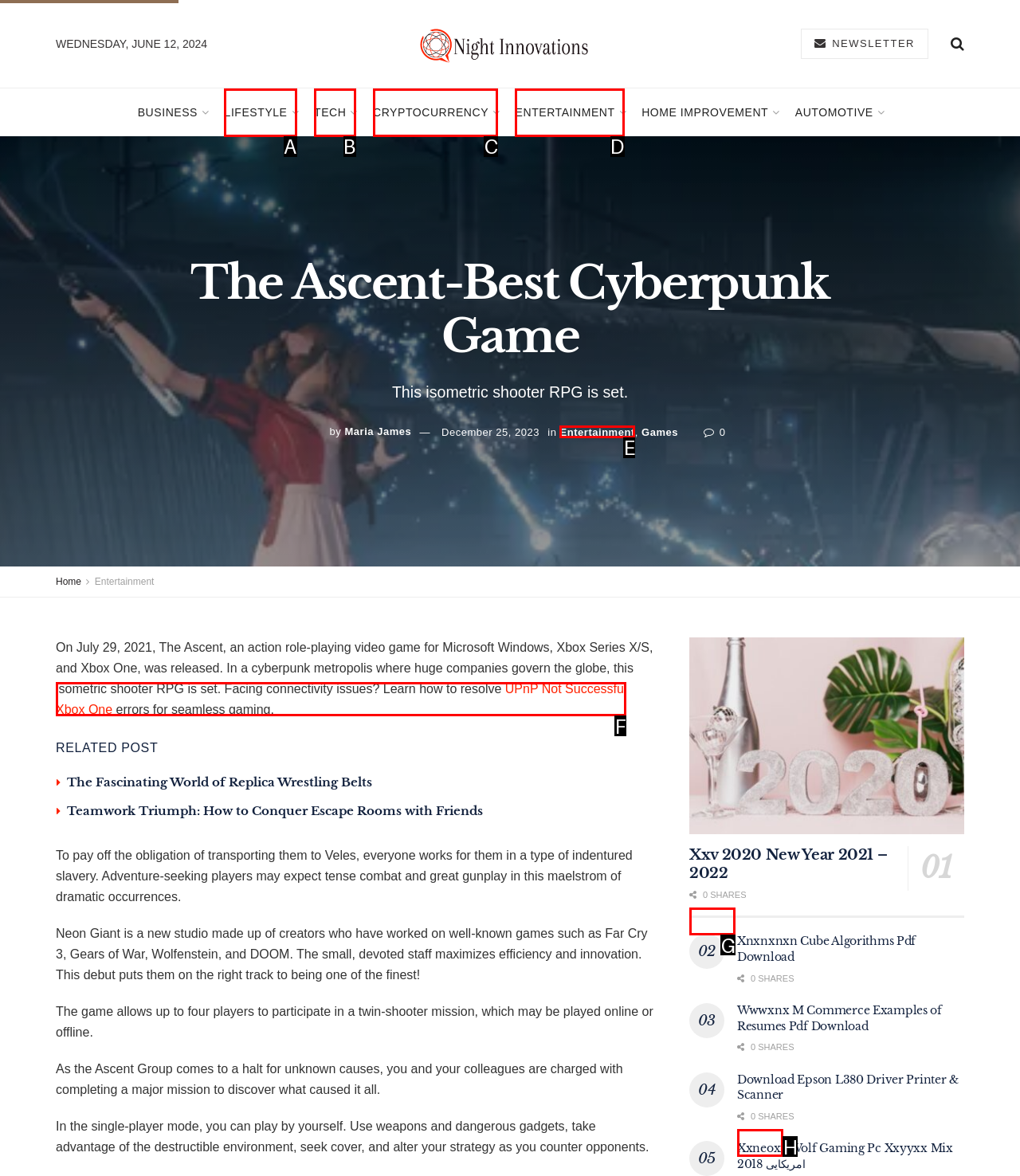Identify the HTML element to click to fulfill this task: Learn how to resolve connectivity issues in 'The Ascent' game
Answer with the letter from the given choices.

F